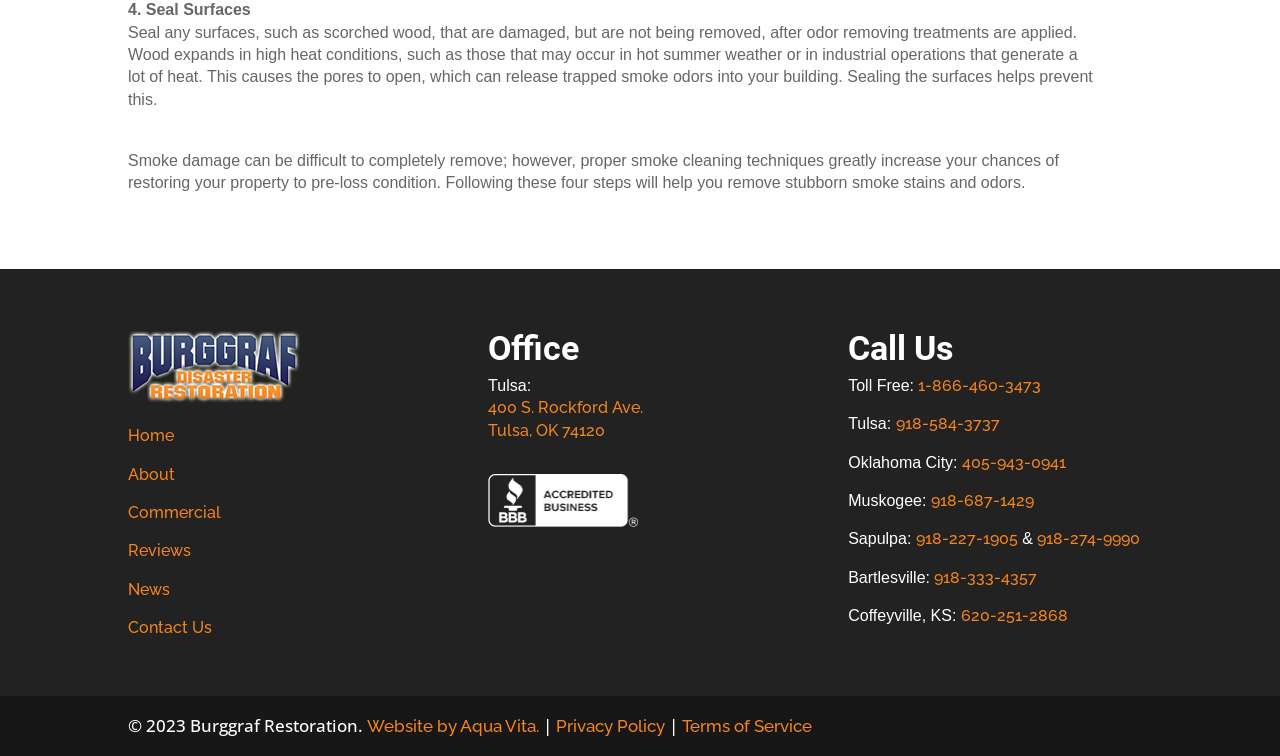Bounding box coordinates are specified in the format (top-left x, top-left y, bottom-right x, bottom-right y). All values are floating point numbers bounded between 0 and 1. Please provide the bounding box coordinate of the region this sentence describes: Terms of Service

[0.533, 0.947, 0.634, 0.973]